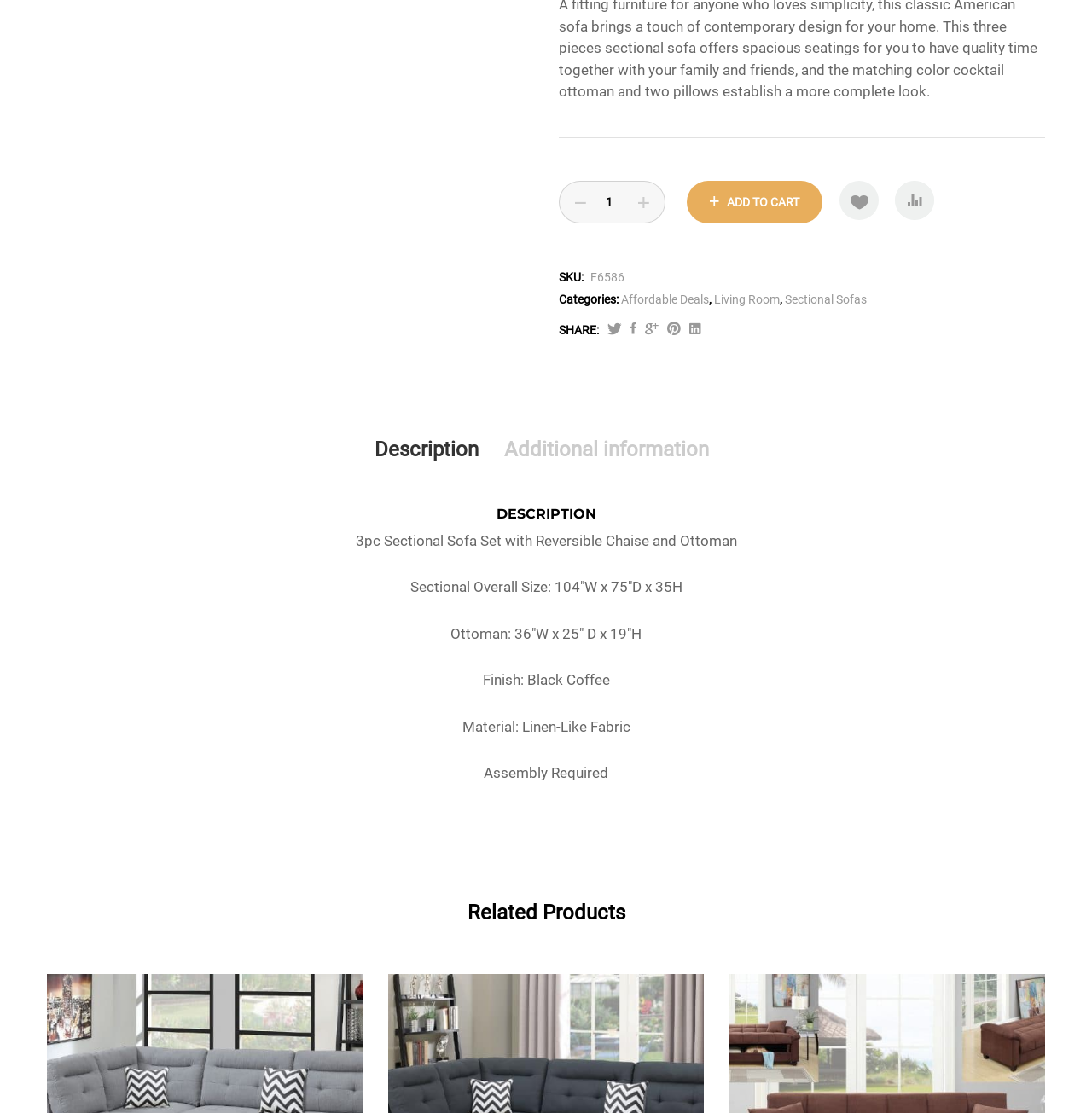Please find the bounding box for the following UI element description. Provide the coordinates in (top-left x, top-left y, bottom-right x, bottom-right y) format, with values between 0 and 1: Sofa Tables

[0.021, 0.047, 0.088, 0.059]